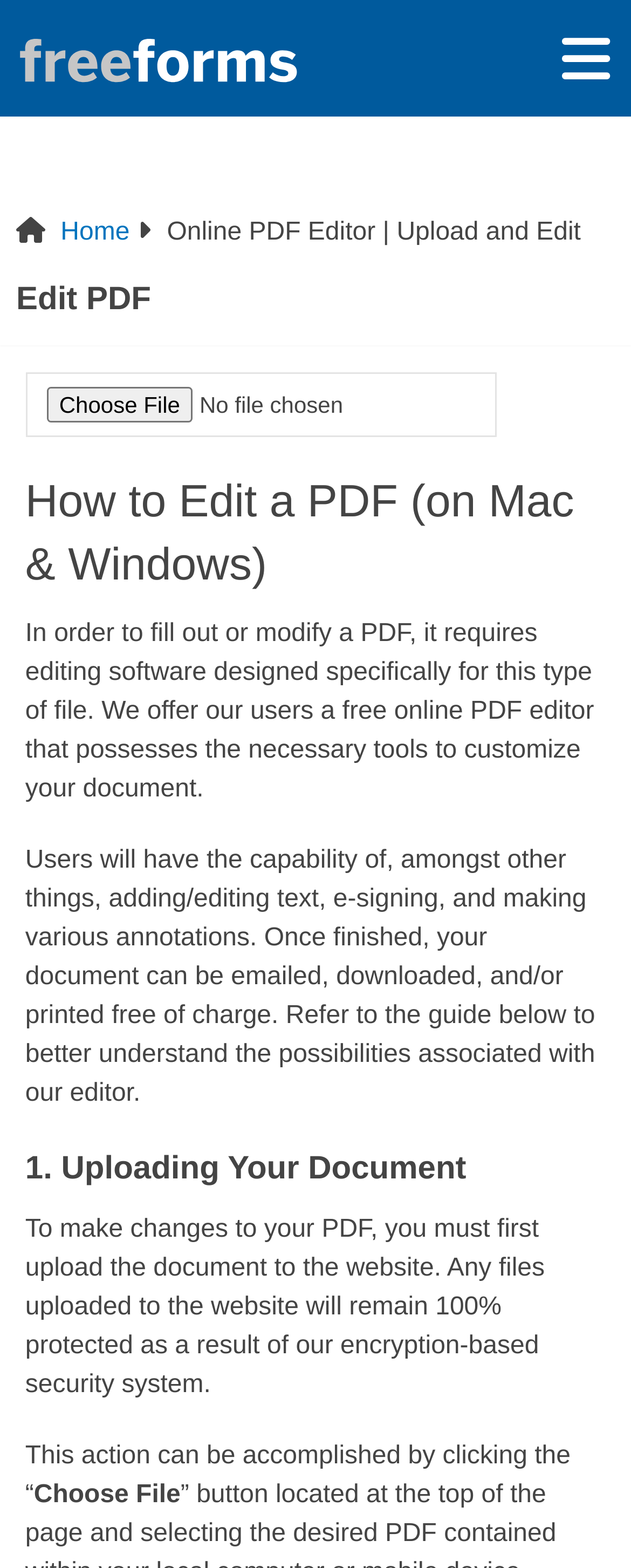Using the information in the image, give a comprehensive answer to the question: 
What can users do with their edited PDF documents?

After editing their PDF documents using the online editor, users can email, download, or print their documents free of charge, as stated on the webpage.